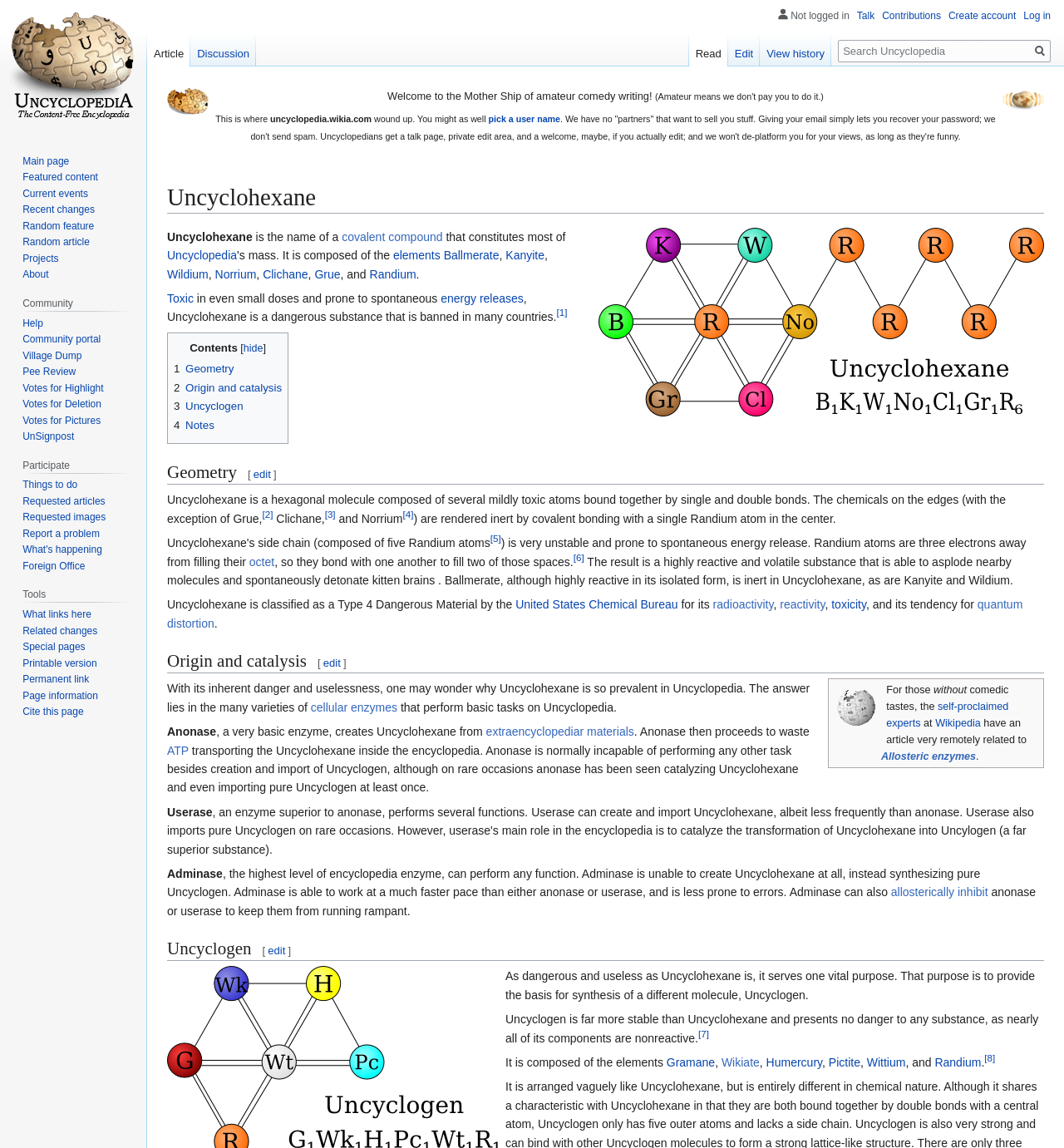What is Uncyclohexane composed of?
Provide a comprehensive and detailed answer to the question.

According to the webpage, Uncyclohexane is composed of several elements, including Ballmerate, Kanyite, Wildium, Norrium, Clichane, Grue, and Randium.